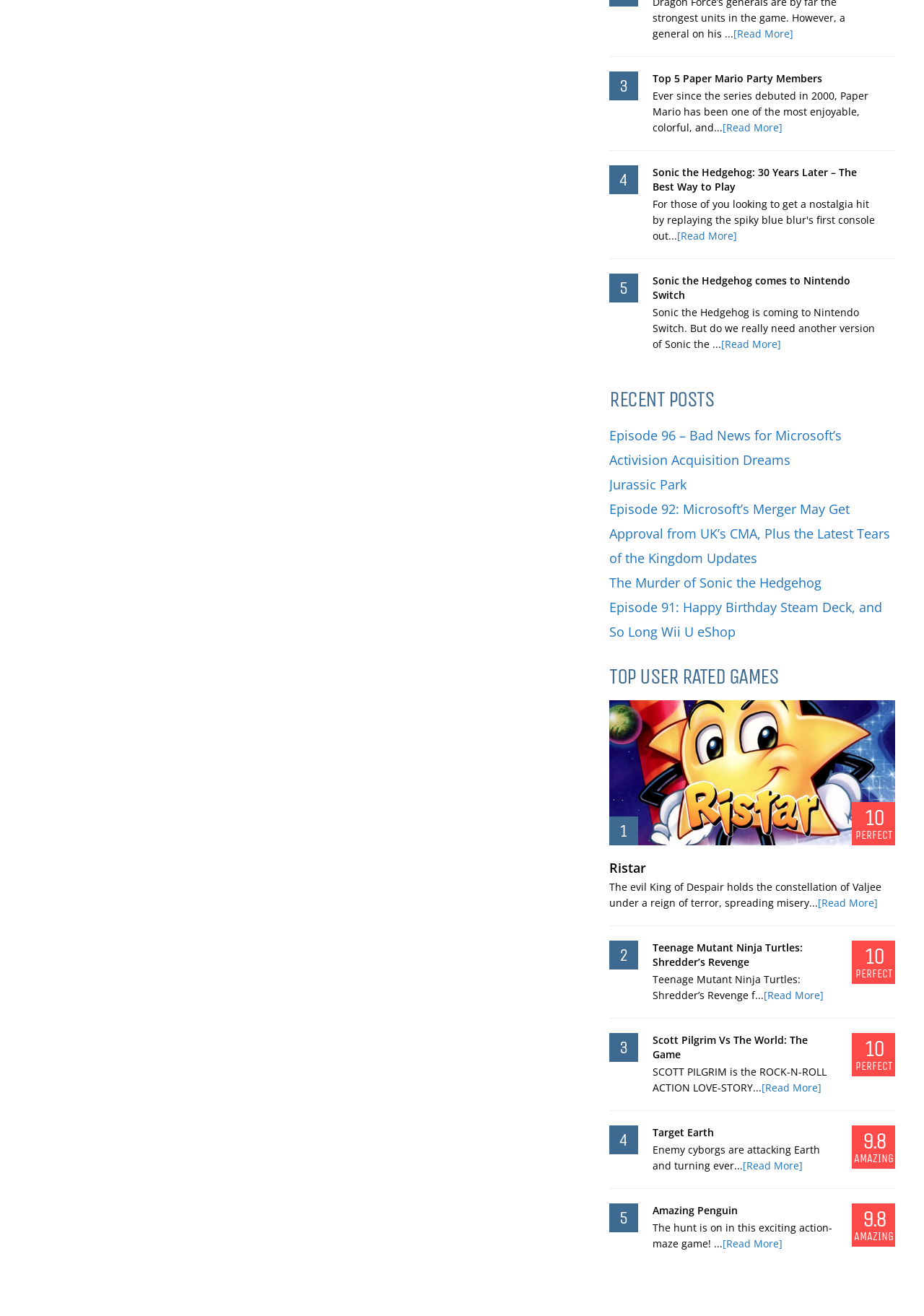Please answer the following question using a single word or phrase: What is the rating of the game 'Ristar'?

10 PERFECT